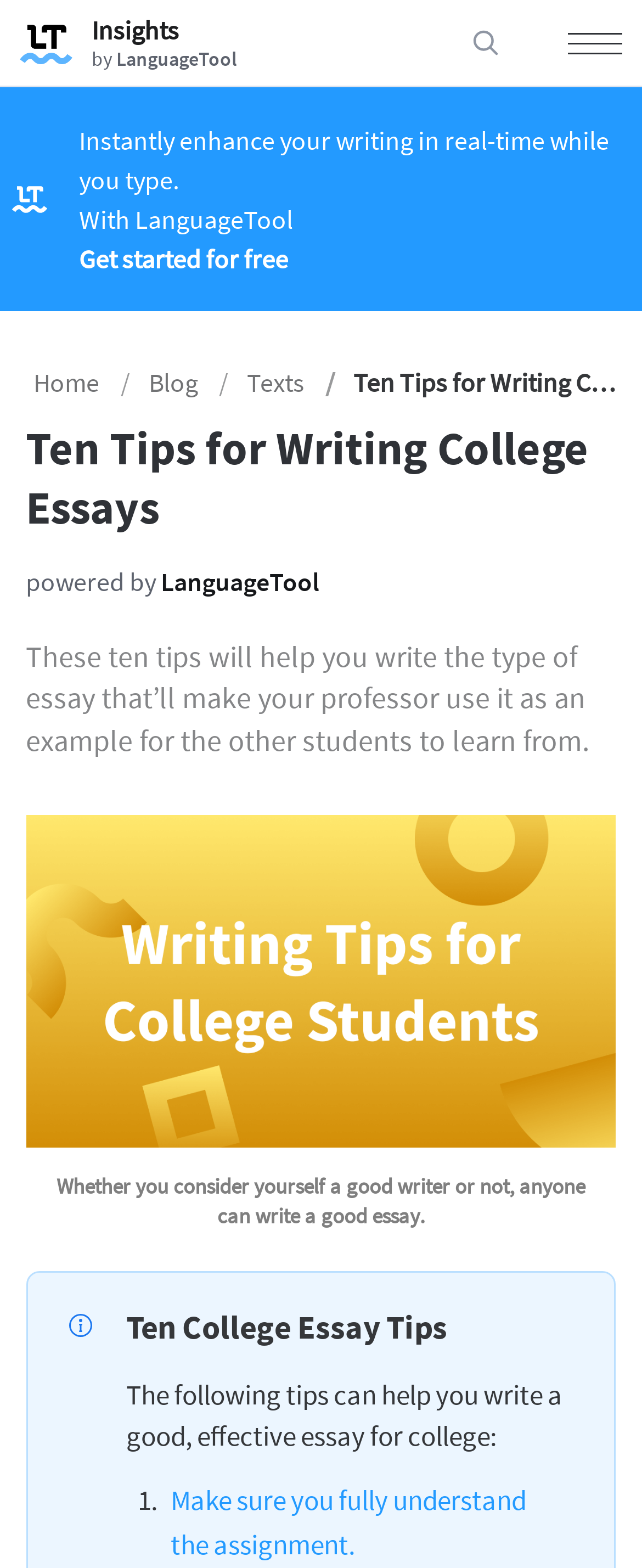Please analyze the image and give a detailed answer to the question:
What is the name of the tool mentioned on this webpage?

The webpage mentions a tool called LanguageTool, which is described as a tool that can 'instantly enhance your writing in real-time while you type'. The tool is also mentioned as the provider of the essay writing tips on the webpage.